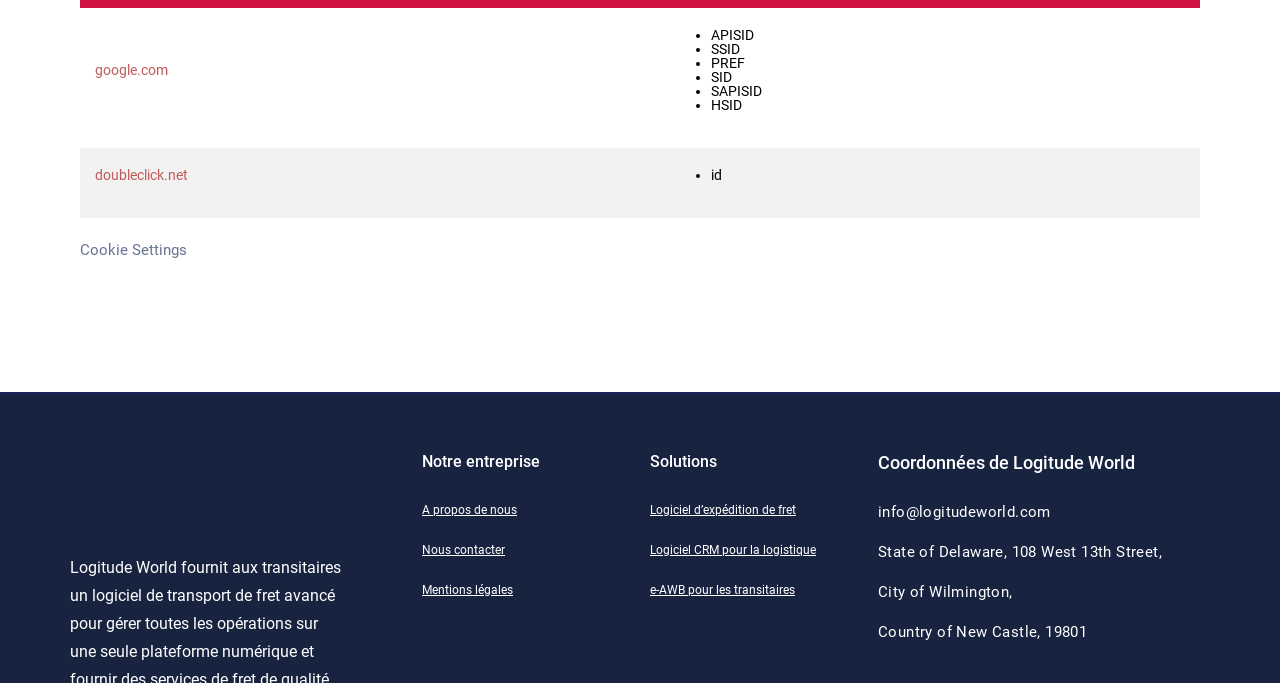Please determine the bounding box coordinates of the element's region to click in order to carry out the following instruction: "learn about the company". The coordinates should be four float numbers between 0 and 1, i.e., [left, top, right, bottom].

[0.33, 0.717, 0.492, 0.776]